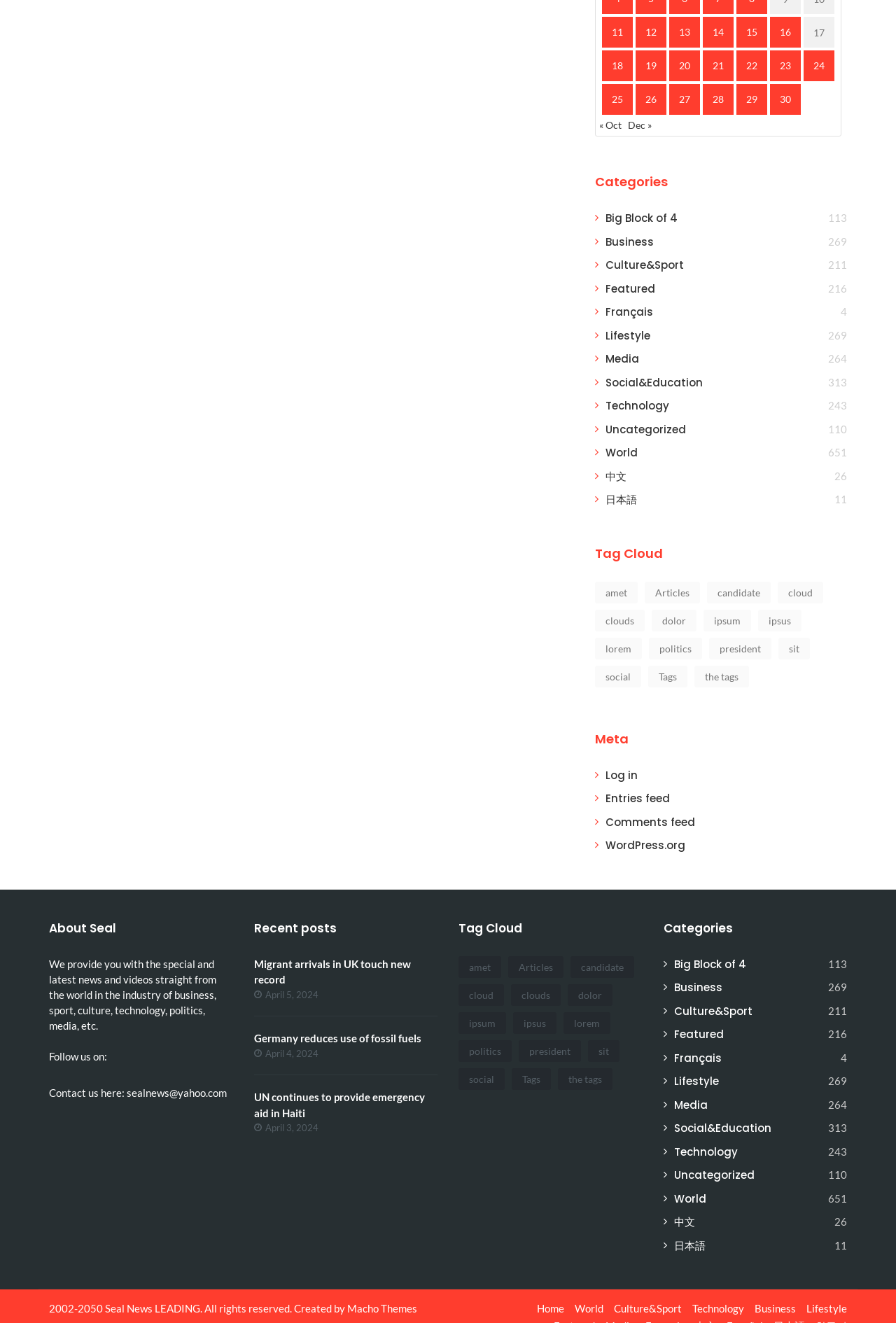Provide the bounding box coordinates in the format (top-left x, top-left y, bottom-right x, bottom-right y). All values are floating point numbers between 0 and 1. Determine the bounding box coordinate of the UI element described as: 中文

[0.676, 0.354, 0.699, 0.366]